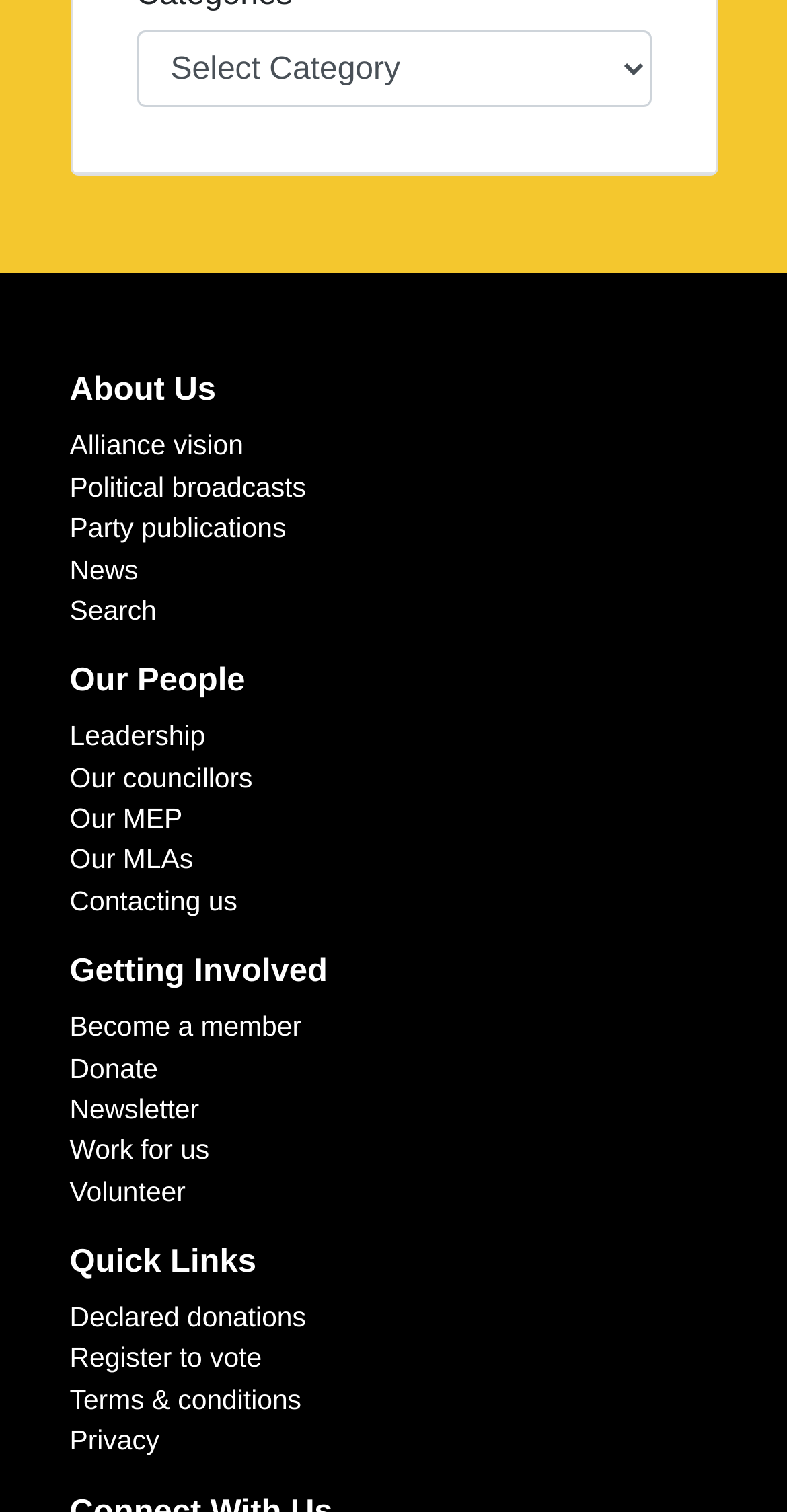Identify the bounding box coordinates for the element you need to click to achieve the following task: "Get to know our leadership". Provide the bounding box coordinates as four float numbers between 0 and 1, in the form [left, top, right, bottom].

[0.088, 0.477, 0.261, 0.497]